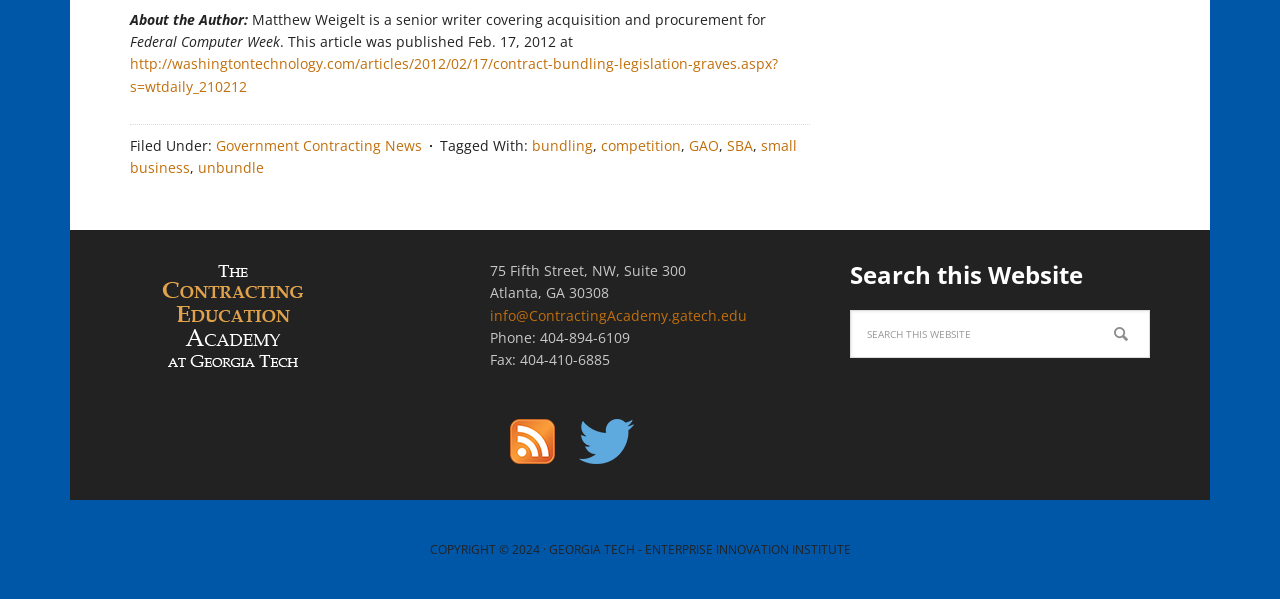What is the author's name?
Look at the image and construct a detailed response to the question.

The author's name is mentioned in the static text 'About the Author: Matthew Weigelt is a senior writer covering acquisition and procurement for'.